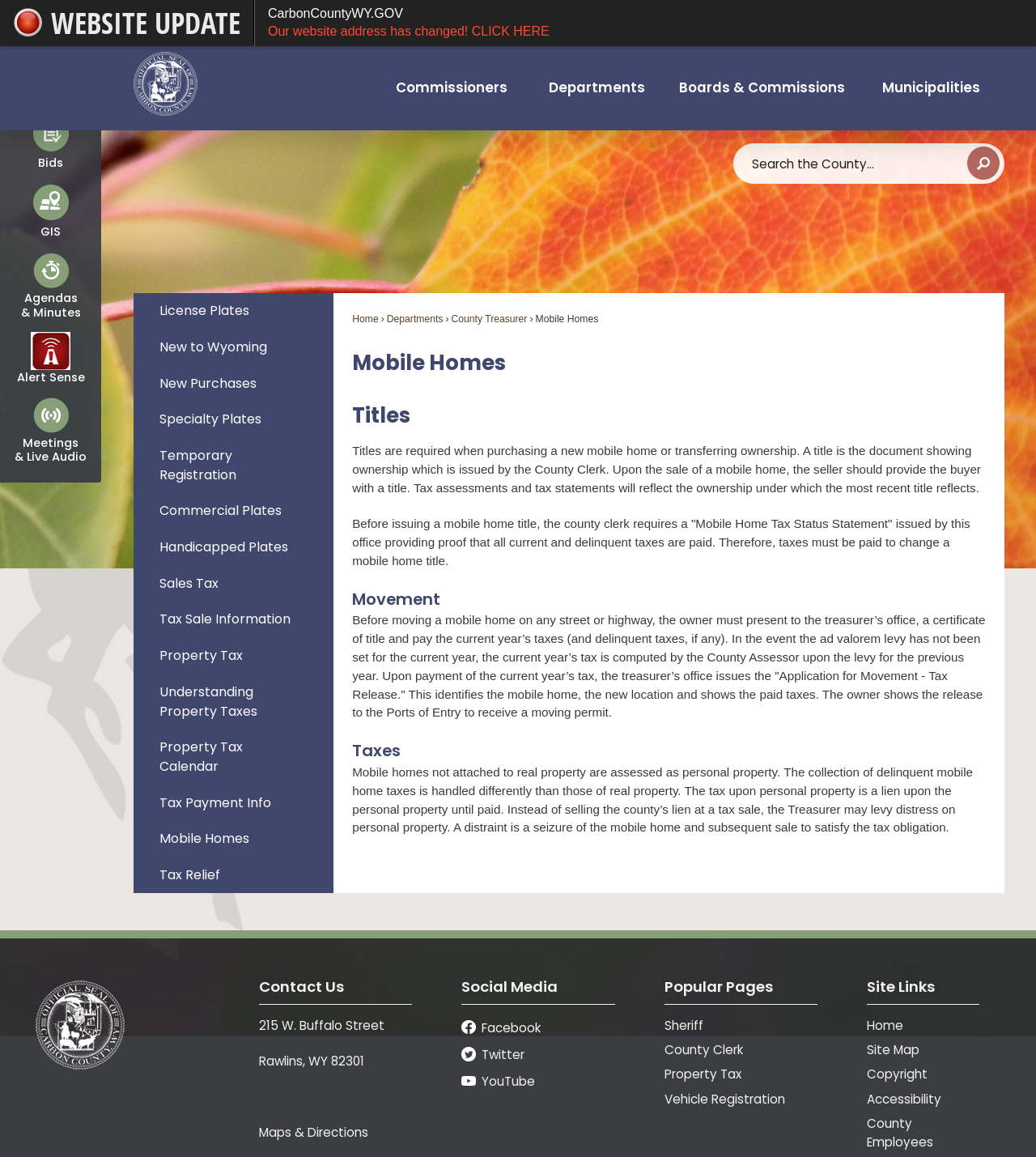Determine the bounding box coordinates for the area you should click to complete the following instruction: "Search for something".

[0.708, 0.124, 0.969, 0.159]